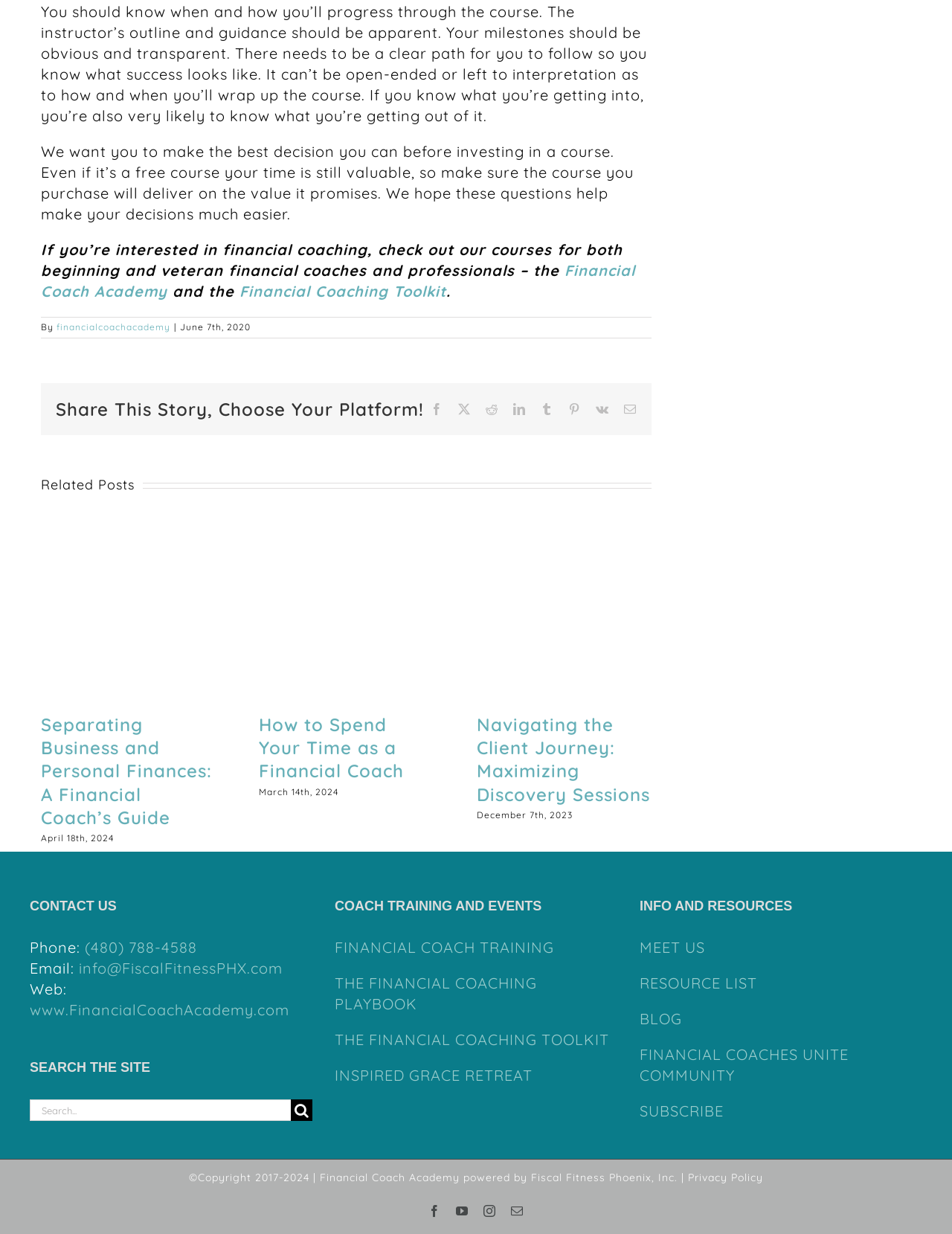Determine the bounding box coordinates of the section I need to click to execute the following instruction: "Check out the Financial Coach Training". Provide the coordinates as four float numbers between 0 and 1, i.e., [left, top, right, bottom].

[0.352, 0.76, 0.582, 0.775]